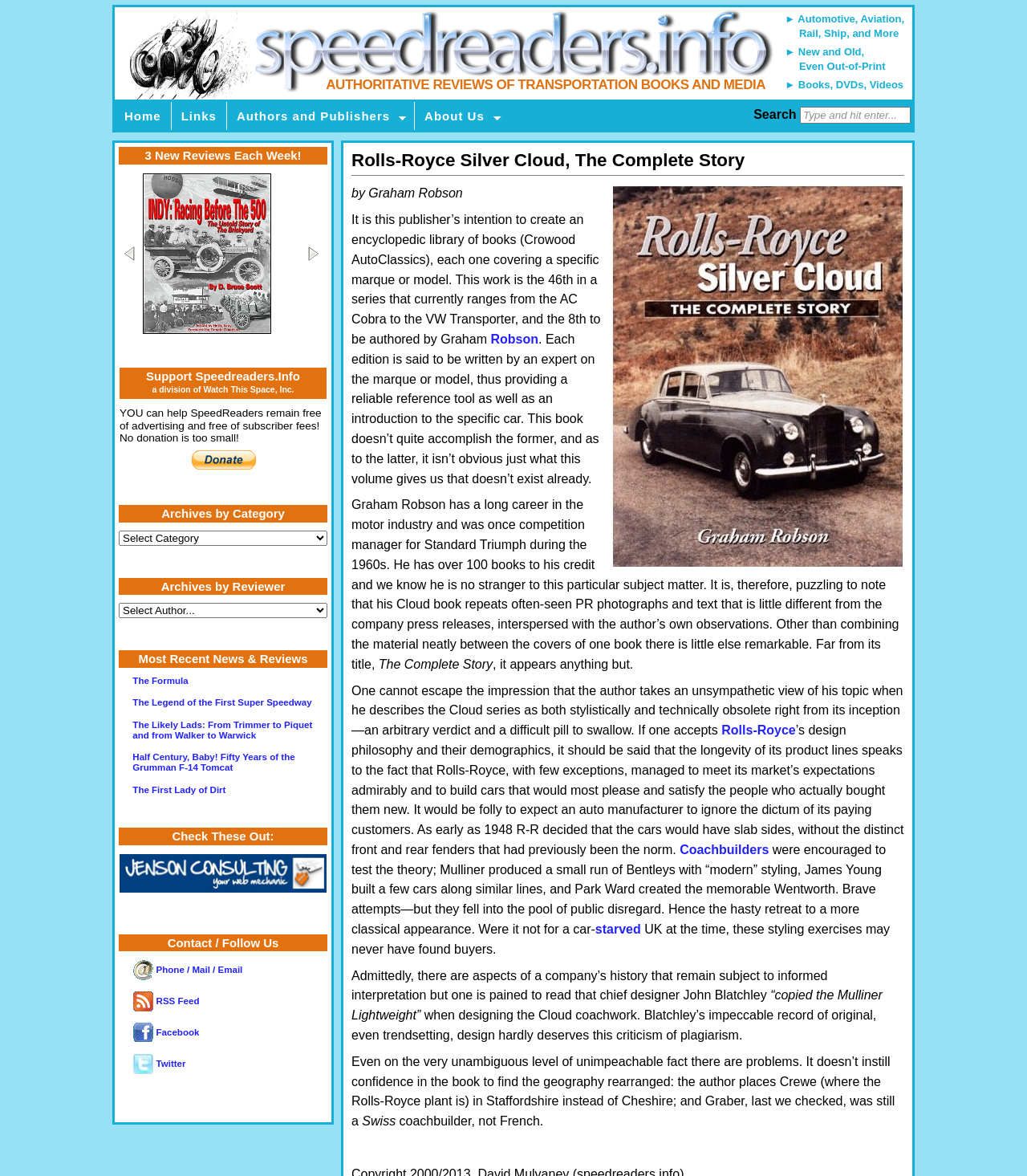How many links are there in the 'Archives by Category' section? Using the information from the screenshot, answer with a single word or phrase.

1